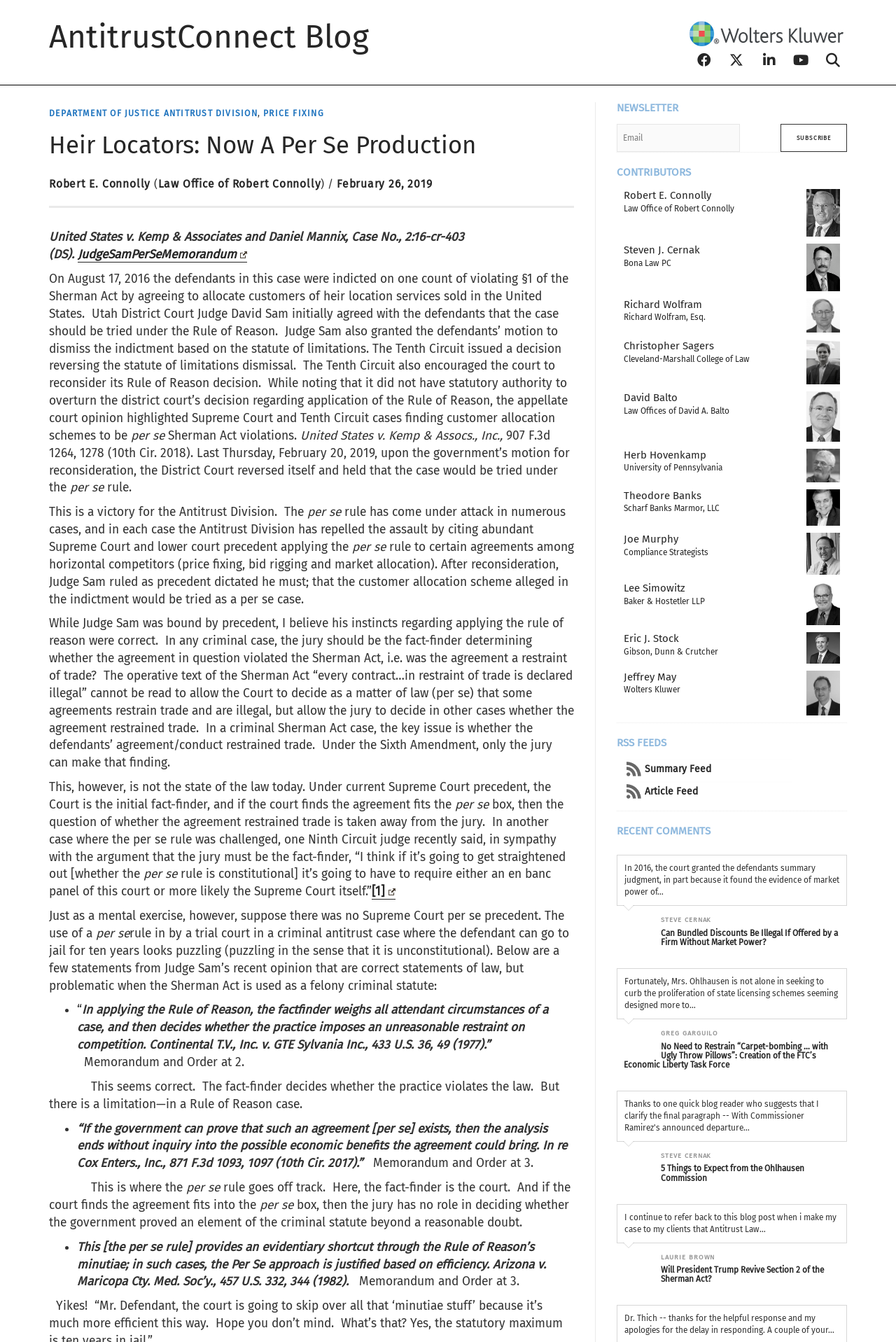Identify the bounding box coordinates of the section to be clicked to complete the task described by the following instruction: "View recent posts from Robert E. Connolly". The coordinates should be four float numbers between 0 and 1, formatted as [left, top, right, bottom].

[0.9, 0.155, 0.938, 0.162]